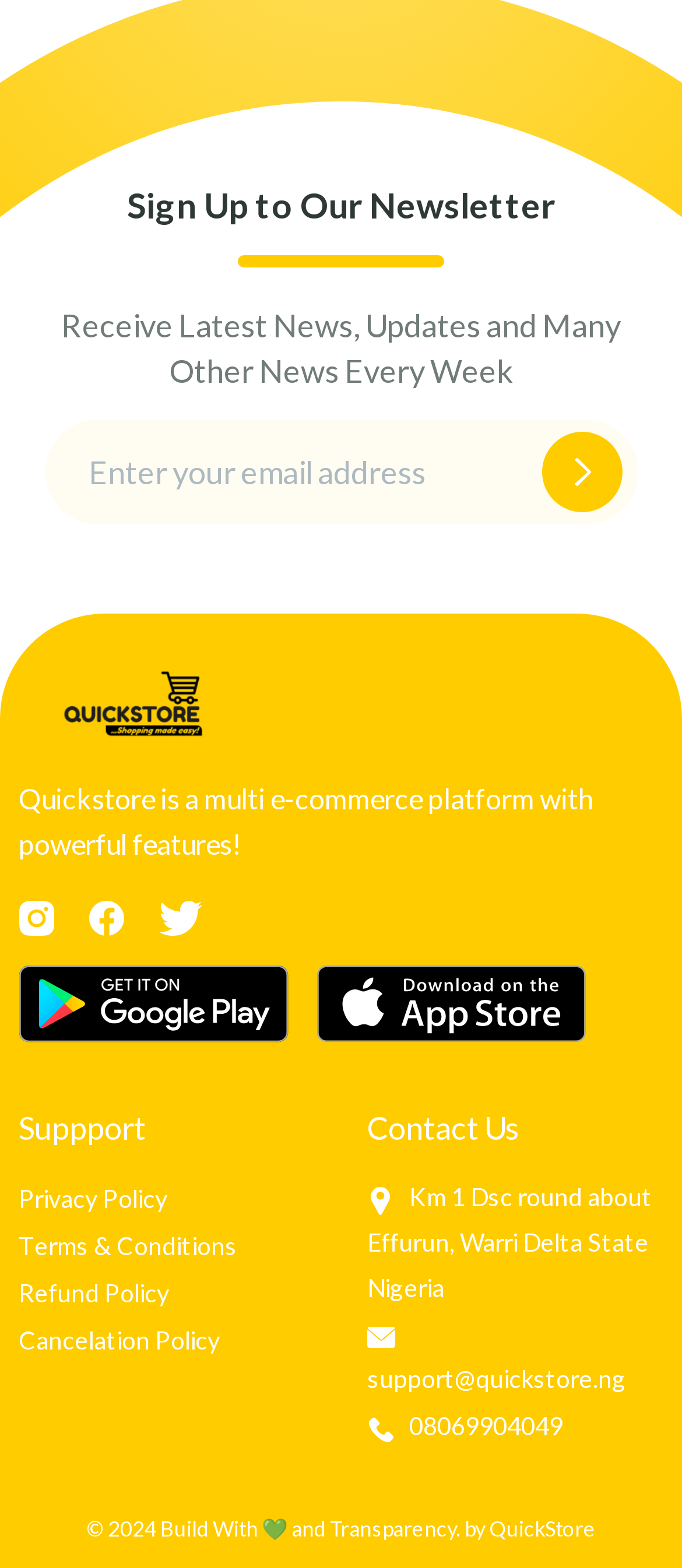Locate the bounding box coordinates of the element that should be clicked to fulfill the instruction: "View privacy policy".

[0.027, 0.75, 0.245, 0.779]